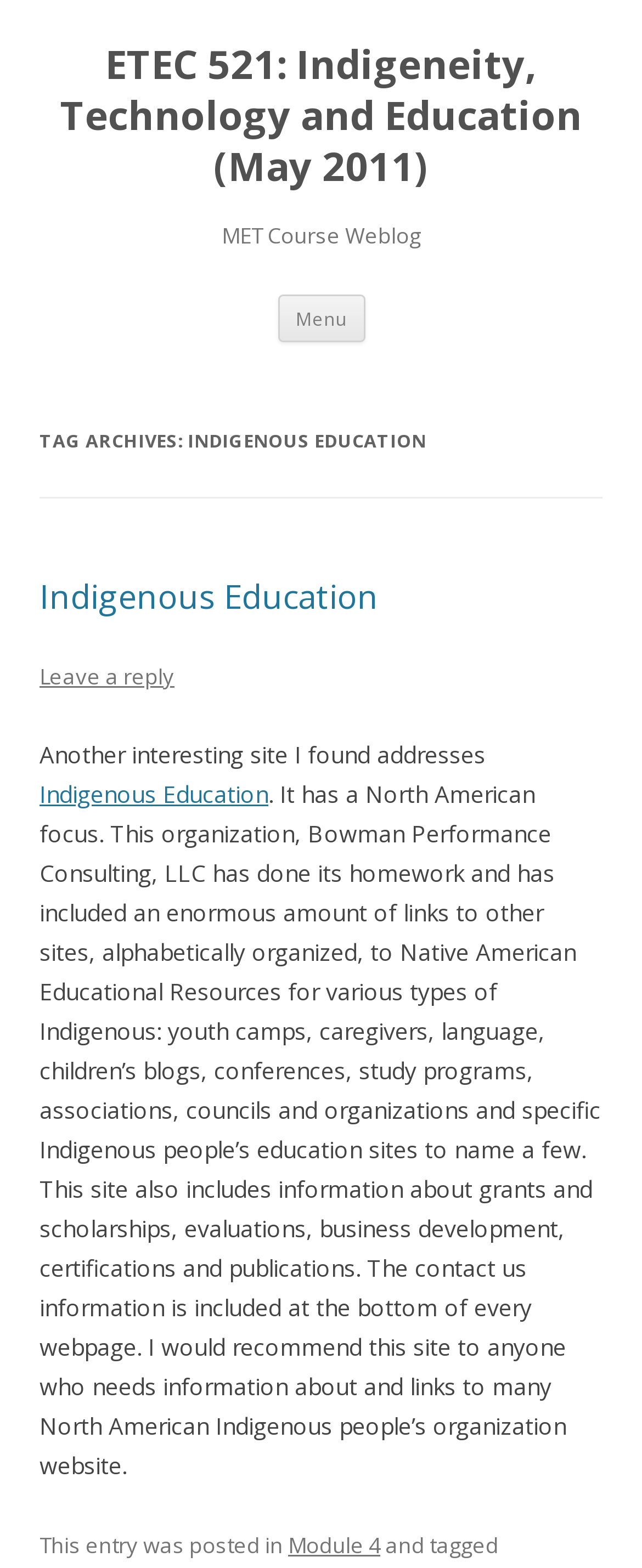Give a detailed account of the webpage, highlighting key information.

The webpage is about Indigenous Education, specifically focused on a course called ETEC 521: Indigeneity, Technology, and Education. At the top, there is a heading with the course title, which is also a link. Below it, there is another heading titled "MET Course Weblog". 

To the right of the "MET Course Weblog" heading, there is a button labeled "Menu" and a link labeled "Skip to content". 

Below these elements, there is a section with a heading "TAG ARCHIVES: INDIGENOUS EDUCATION". Within this section, there is a subheading "Indigenous Education" with a link to the same title. 

Below the subheading, there is a paragraph of text discussing an interesting website related to Indigenous Education, which provides a vast amount of links to Native American Educational Resources. The text also mentions the website's features, such as information about grants and scholarships, evaluations, business development, certifications, and publications. 

At the bottom of the webpage, there is a section with a sentence "This entry was posted in" followed by a link to "Module 4" and a phrase "and tagged".